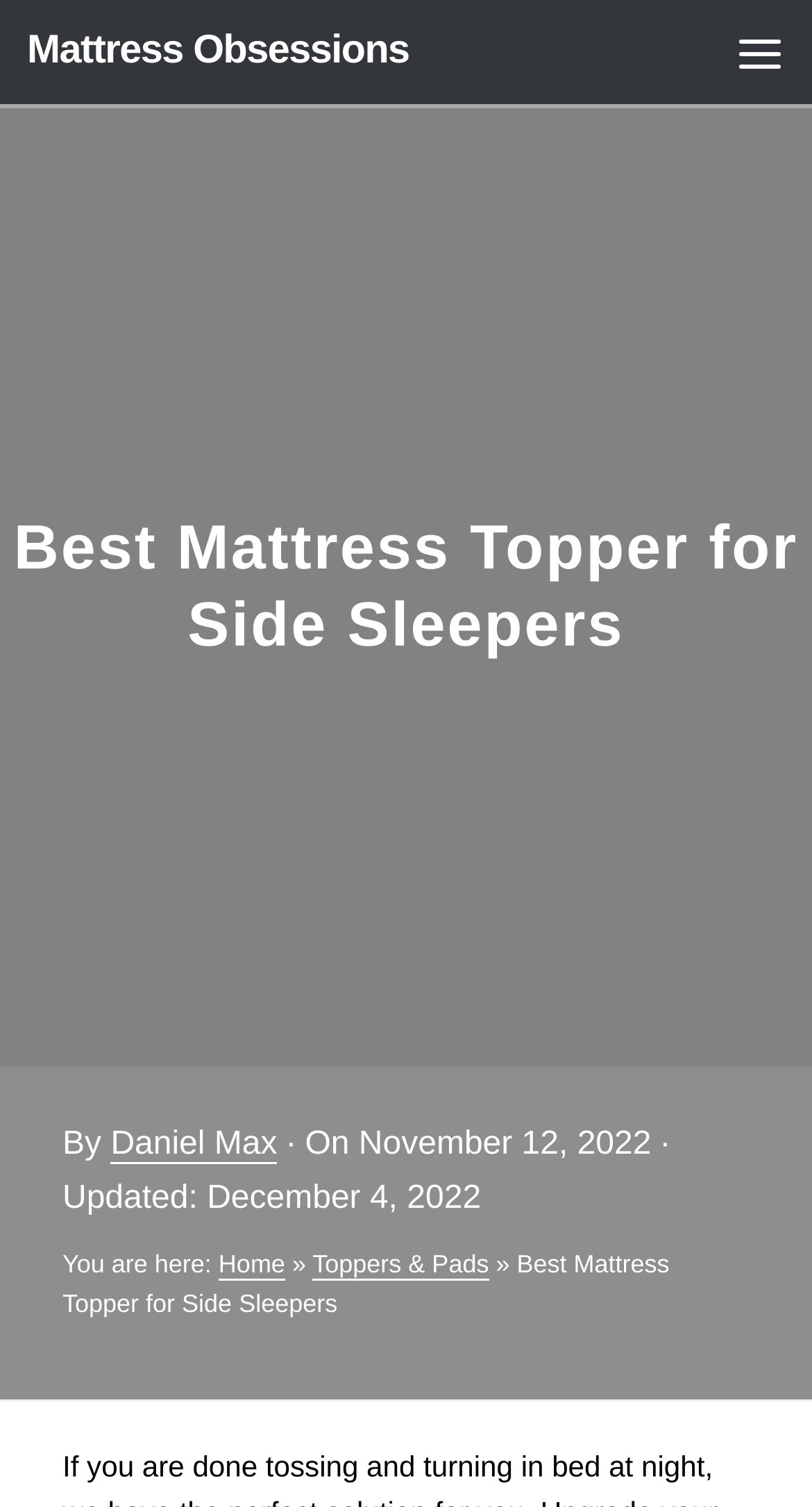Based on the description "Cookie Policy", find the bounding box of the specified UI element.

None